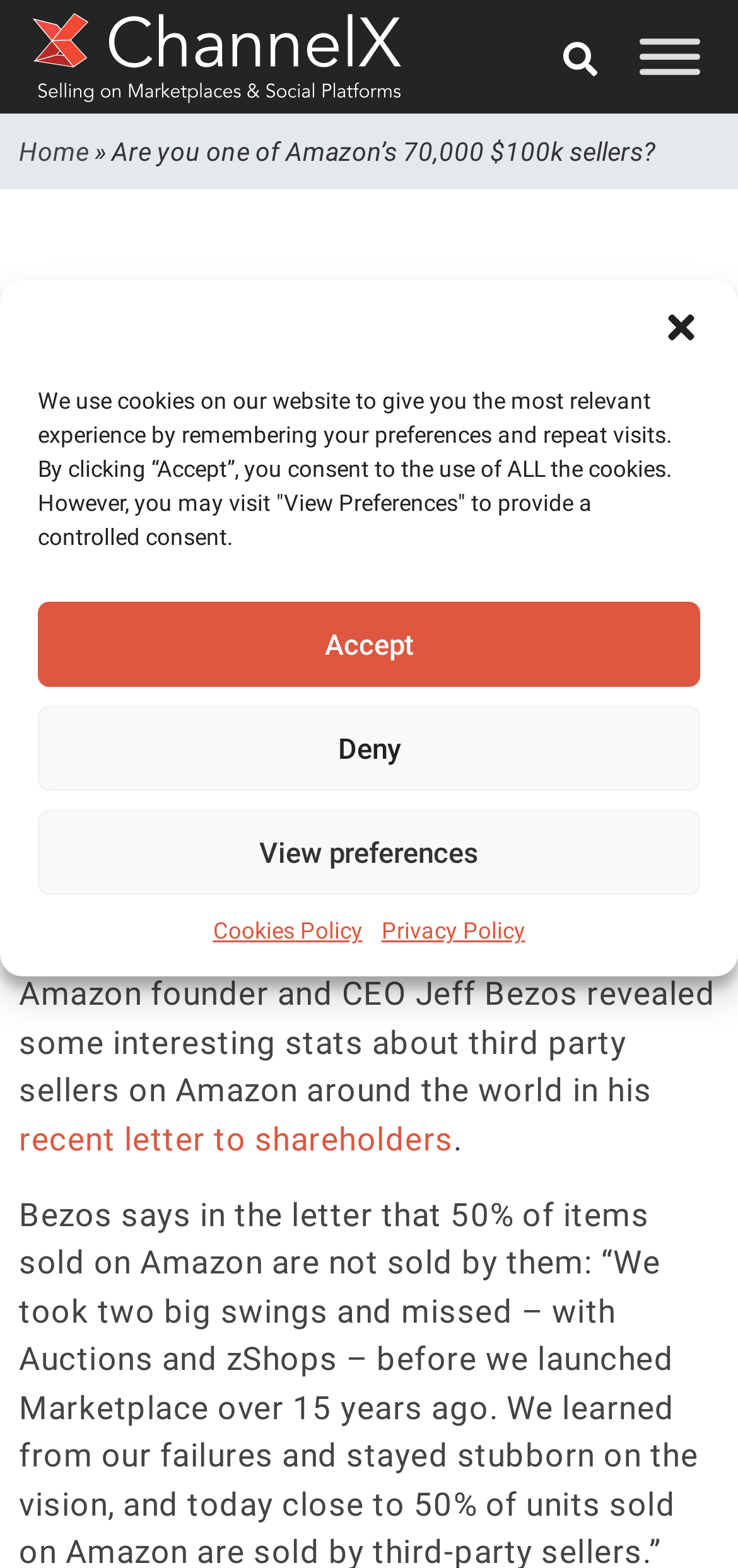From the webpage screenshot, predict the bounding box coordinates (top-left x, top-left y, bottom-right x, bottom-right y) for the UI element described here: Privacy Policy

[0.517, 0.583, 0.712, 0.605]